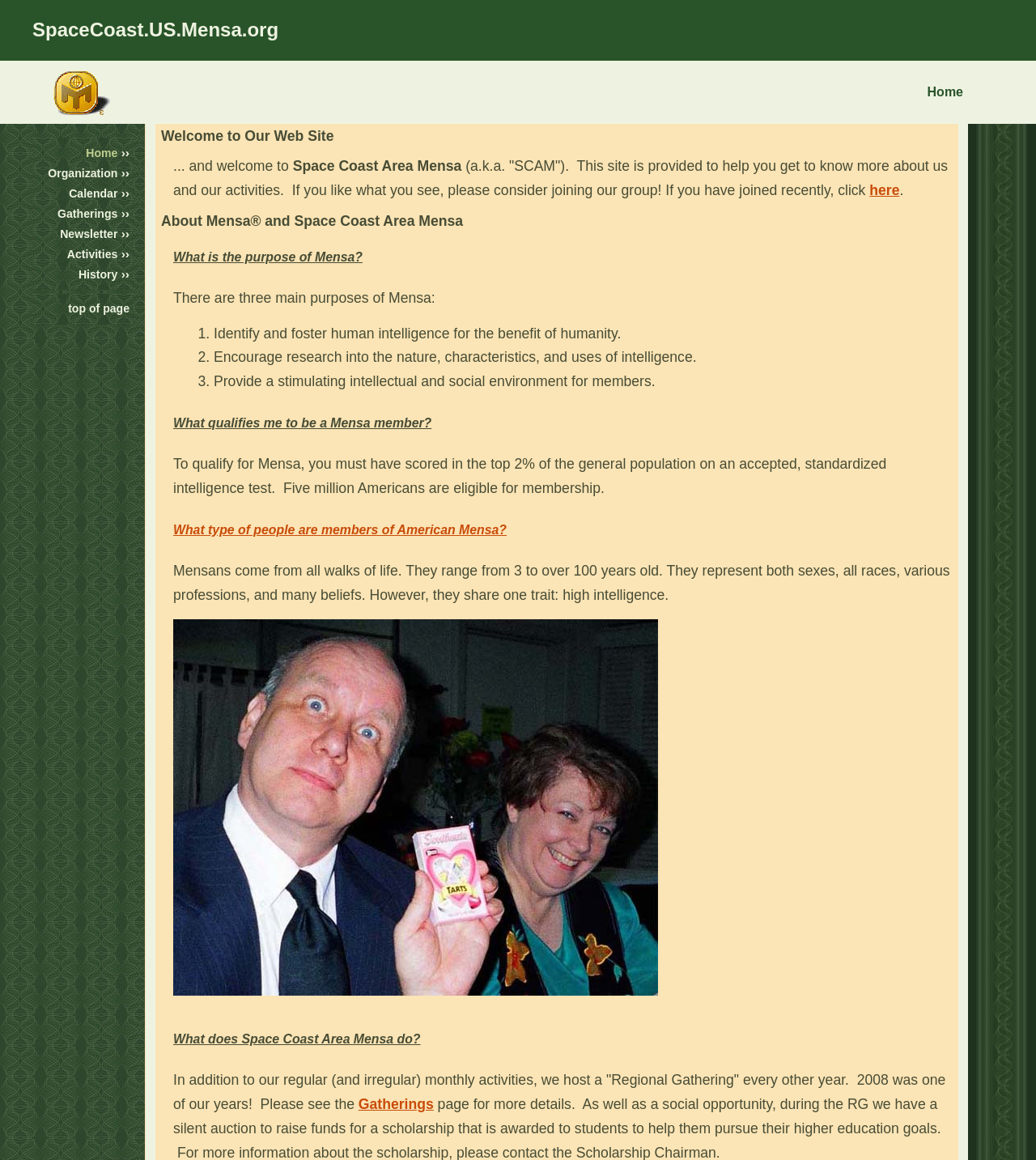Please specify the bounding box coordinates of the region to click in order to perform the following instruction: "Read about 'What is the purpose of Mensa?'".

[0.167, 0.212, 0.908, 0.231]